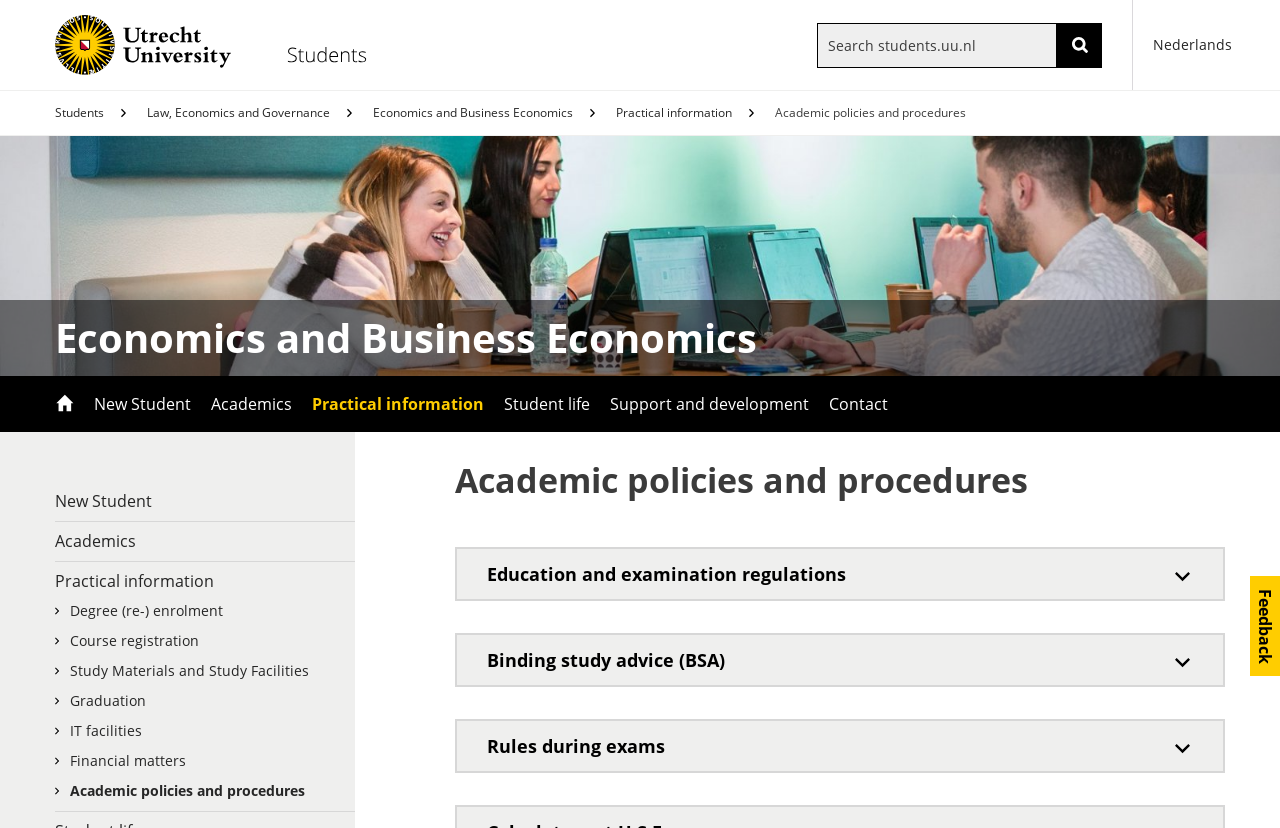Please identify the bounding box coordinates of the element's region that I should click in order to complete the following instruction: "Select language". The bounding box coordinates consist of four float numbers between 0 and 1, i.e., [left, top, right, bottom].

[0.885, 0.0, 0.957, 0.109]